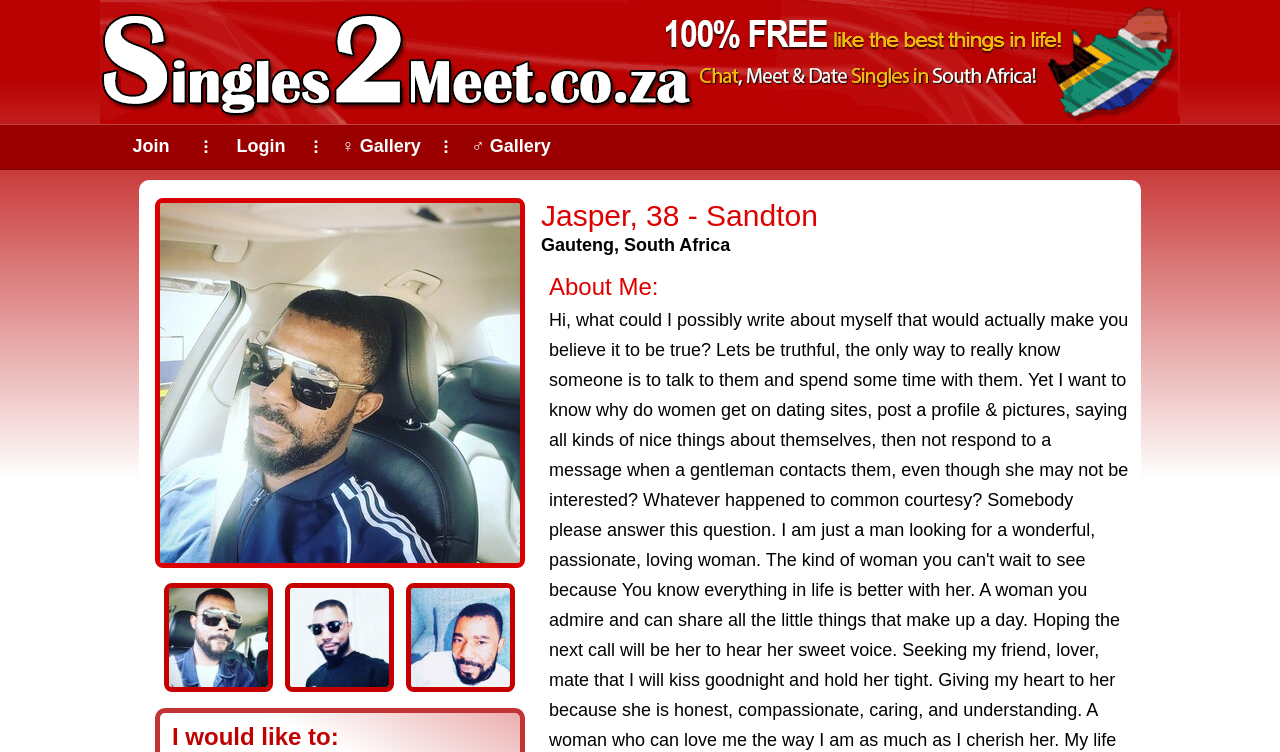Find the bounding box coordinates corresponding to the UI element with the description: "♀ Gallery". The coordinates should be formatted as [left, top, right, bottom], with values as floats between 0 and 1.

[0.25, 0.174, 0.345, 0.21]